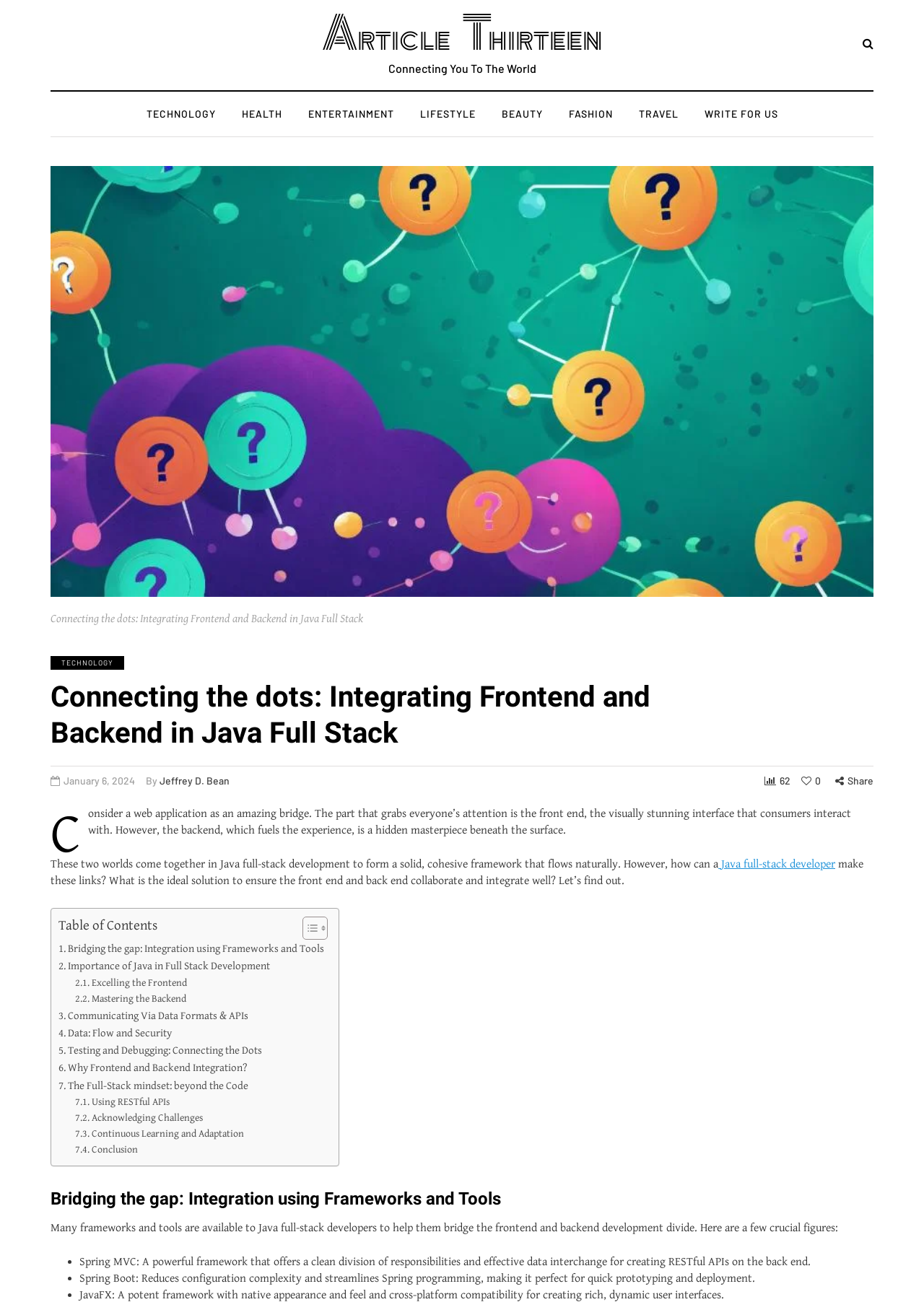Determine the bounding box coordinates of the clickable region to carry out the instruction: "Click on the 'TECHNOLOGY' link".

[0.144, 0.081, 0.247, 0.094]